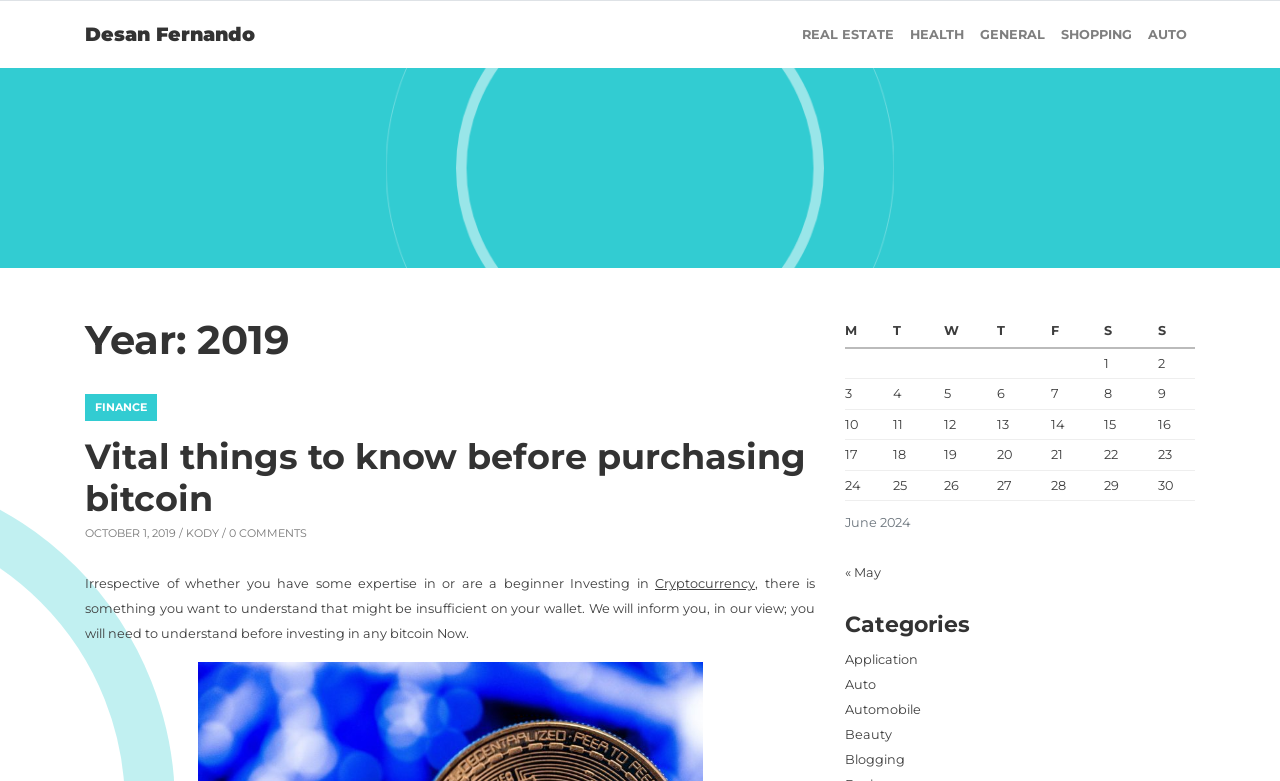Could you highlight the region that needs to be clicked to execute the instruction: "Check 'June 2024' calendar"?

[0.66, 0.405, 0.934, 0.697]